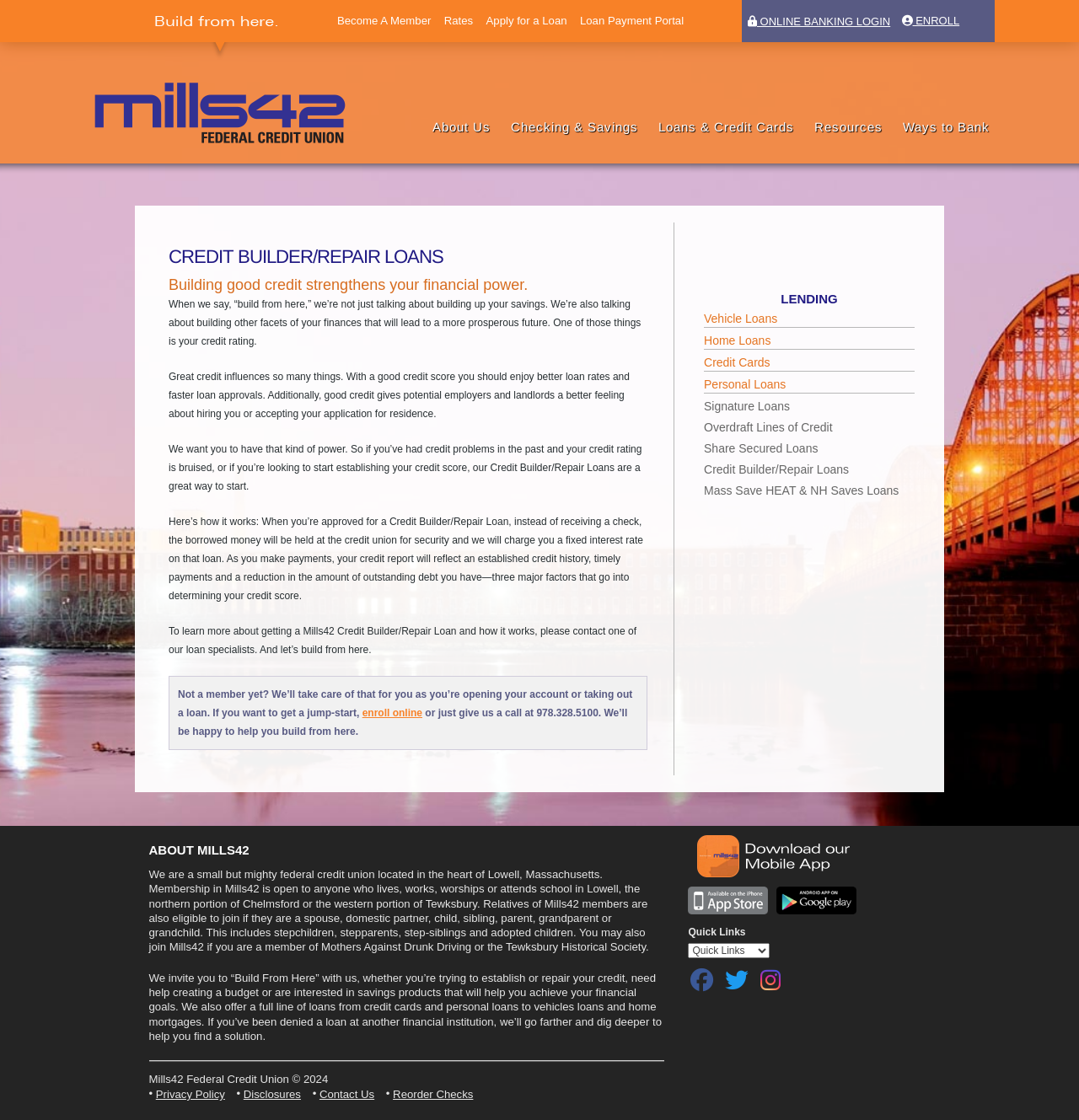What is the phone number to contact the credit union?
Provide a short answer using one word or a brief phrase based on the image.

978.328.5100